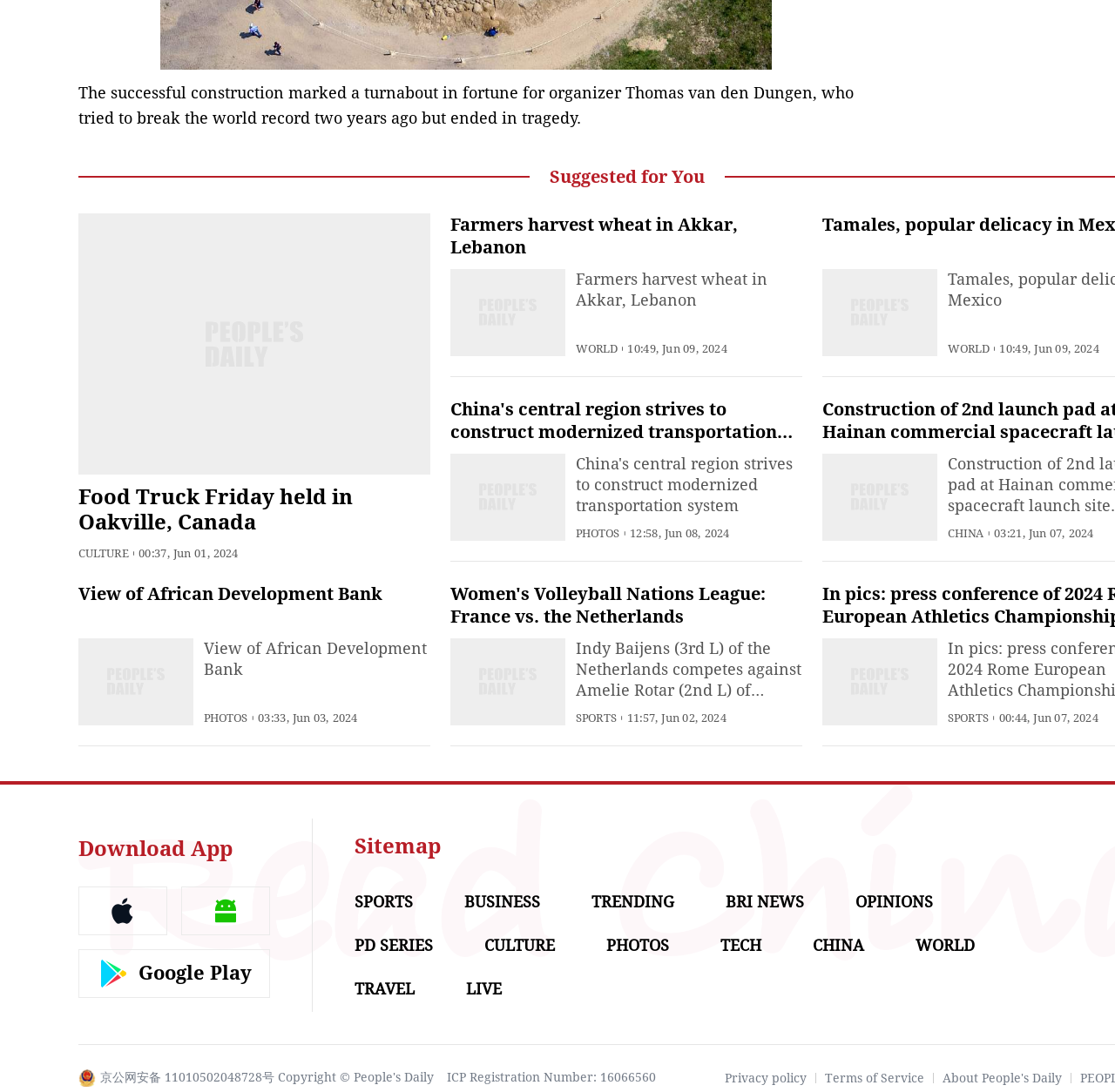Find the bounding box coordinates for the UI element that matches this description: "ICP Registration Number: 16066560".

[0.4, 0.98, 0.588, 0.994]